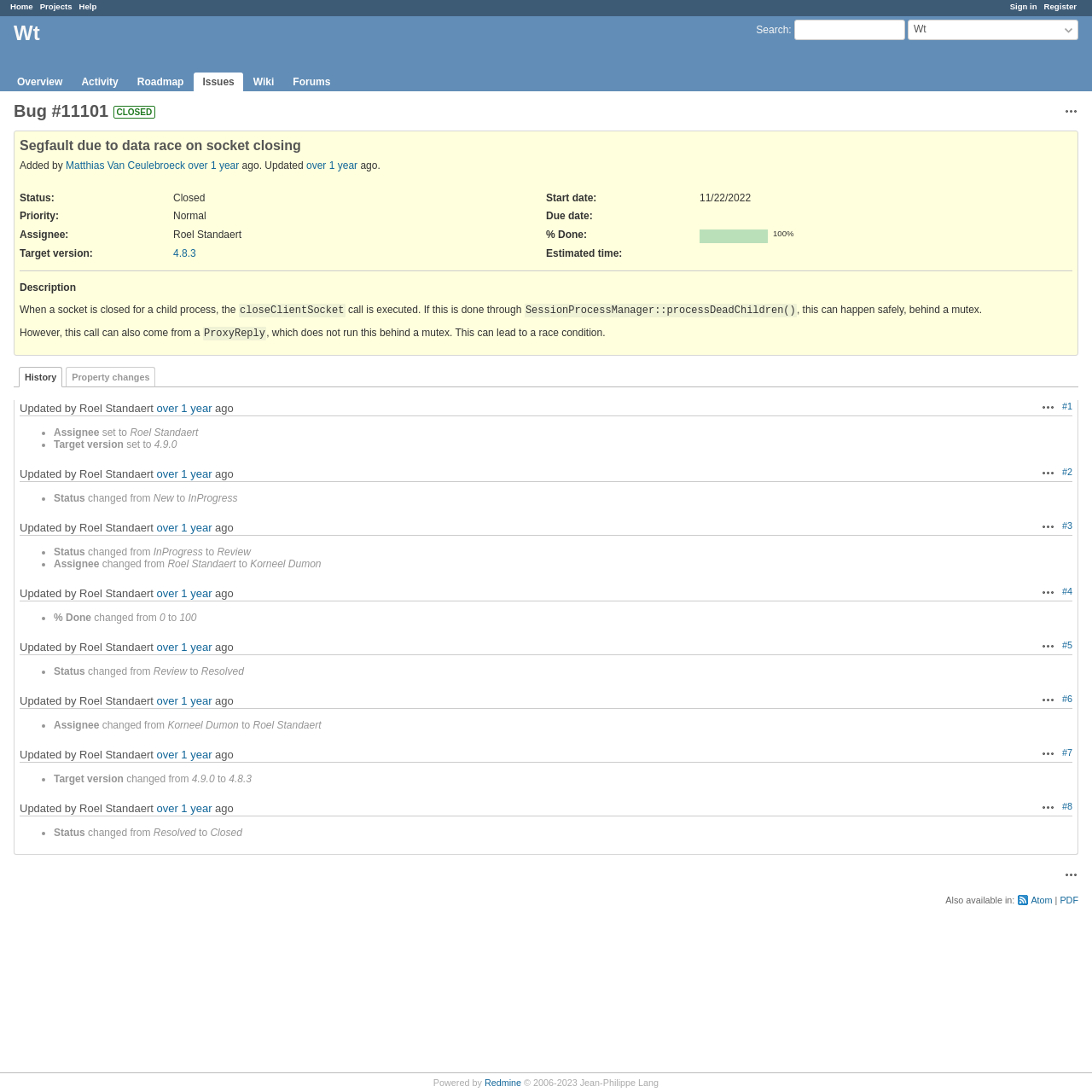Using the webpage screenshot, find the UI element described by over 1 year. Provide the bounding box coordinates in the format (top-left x, top-left y, bottom-right x, bottom-right y), ensuring all values are floating point numbers between 0 and 1.

[0.143, 0.685, 0.194, 0.697]